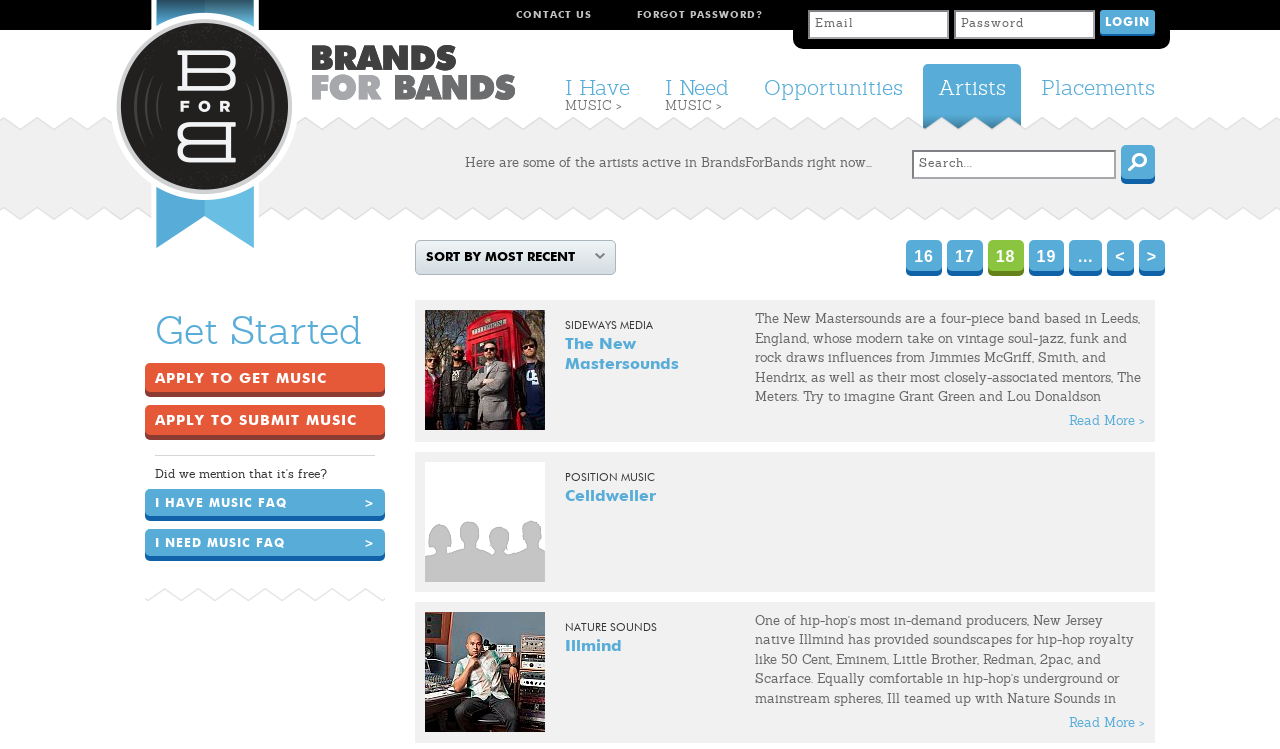Please identify the bounding box coordinates of the clickable element to fulfill the following instruction: "Login to the account". The coordinates should be four float numbers between 0 and 1, i.e., [left, top, right, bottom].

[0.859, 0.013, 0.902, 0.045]